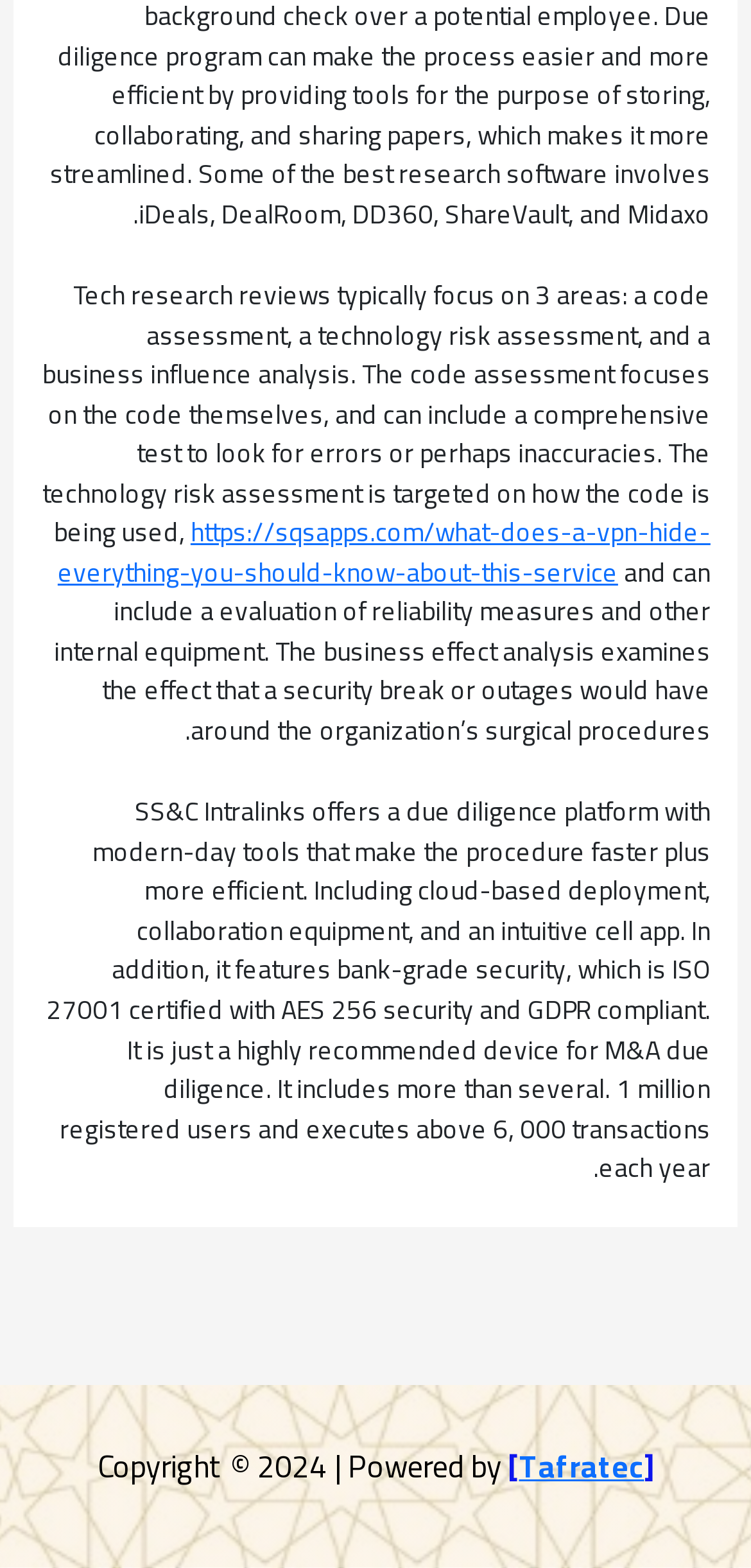Please find the bounding box for the following UI element description. Provide the coordinates in (top-left x, top-left y, bottom-right x, bottom-right y) format, with values between 0 and 1: Tafratec

[0.691, 0.917, 0.858, 0.954]